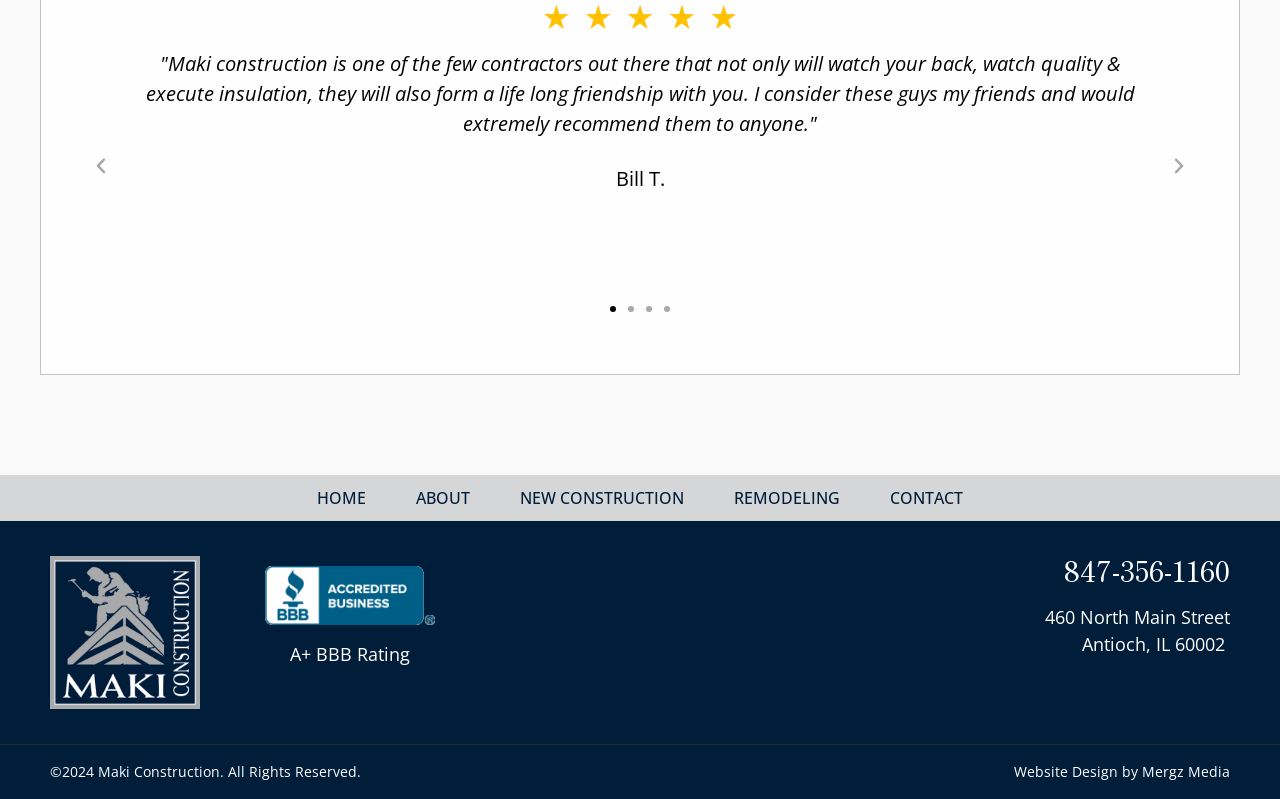Point out the bounding box coordinates of the section to click in order to follow this instruction: "Contact the company".

[0.695, 0.594, 0.752, 0.652]